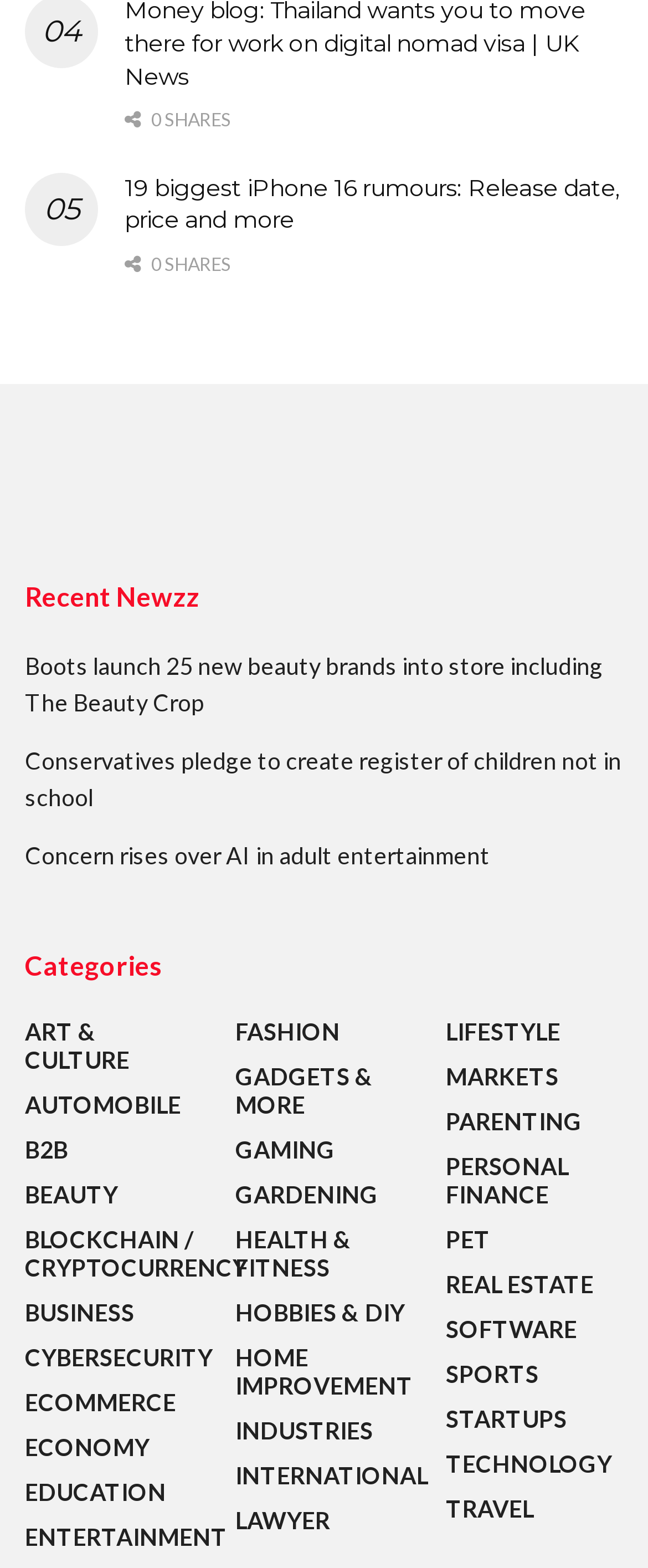Identify the bounding box coordinates of the element that should be clicked to fulfill this task: "Click on the '05 19 biggest iPhone 16 rumours: Release date, price and more' article". The coordinates should be provided as four float numbers between 0 and 1, i.e., [left, top, right, bottom].

[0.192, 0.11, 0.962, 0.151]